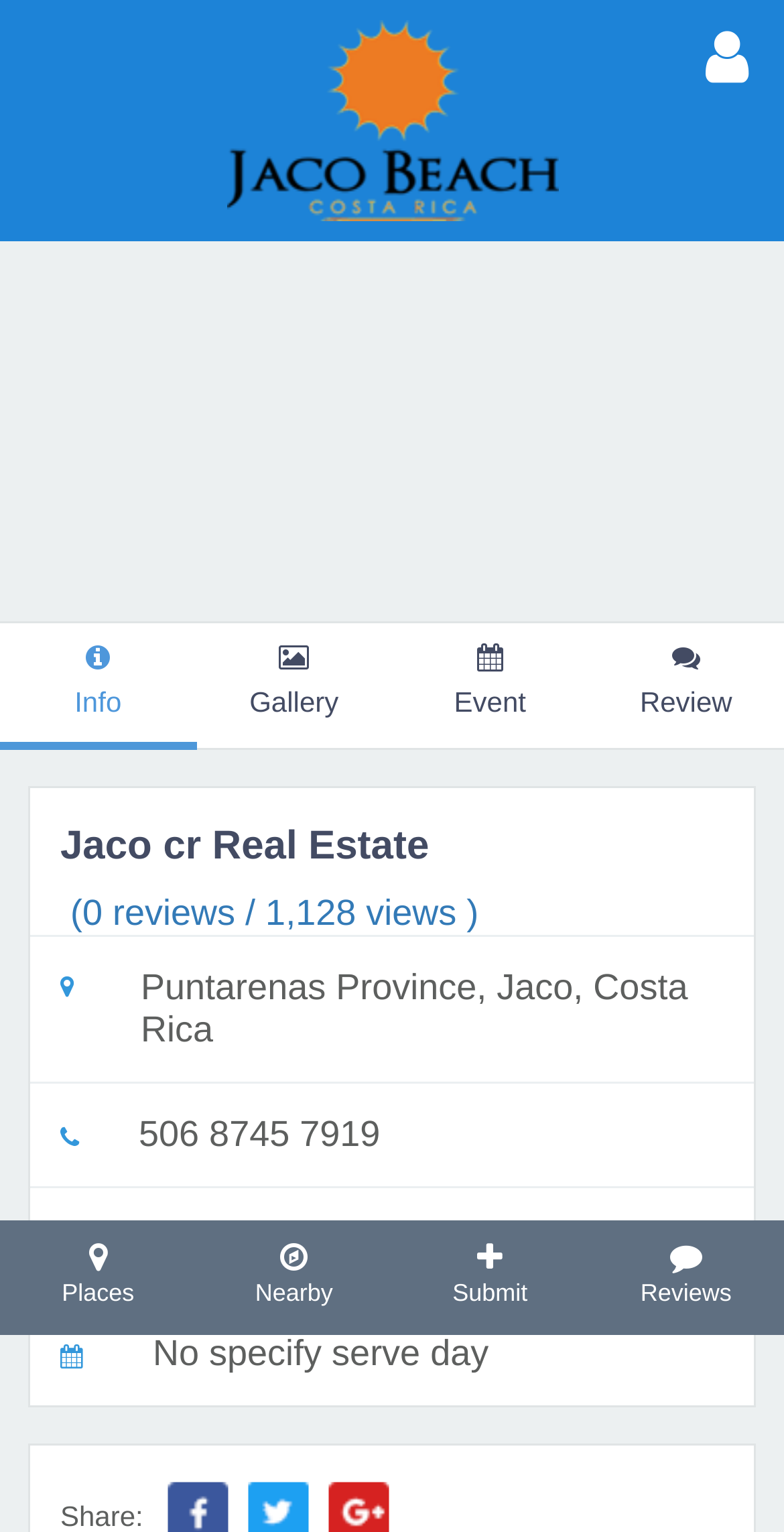Please specify the bounding box coordinates of the clickable region necessary for completing the following instruction: "Click on Places". The coordinates must consist of four float numbers between 0 and 1, i.e., [left, top, right, bottom].

[0.0, 0.797, 0.25, 0.871]